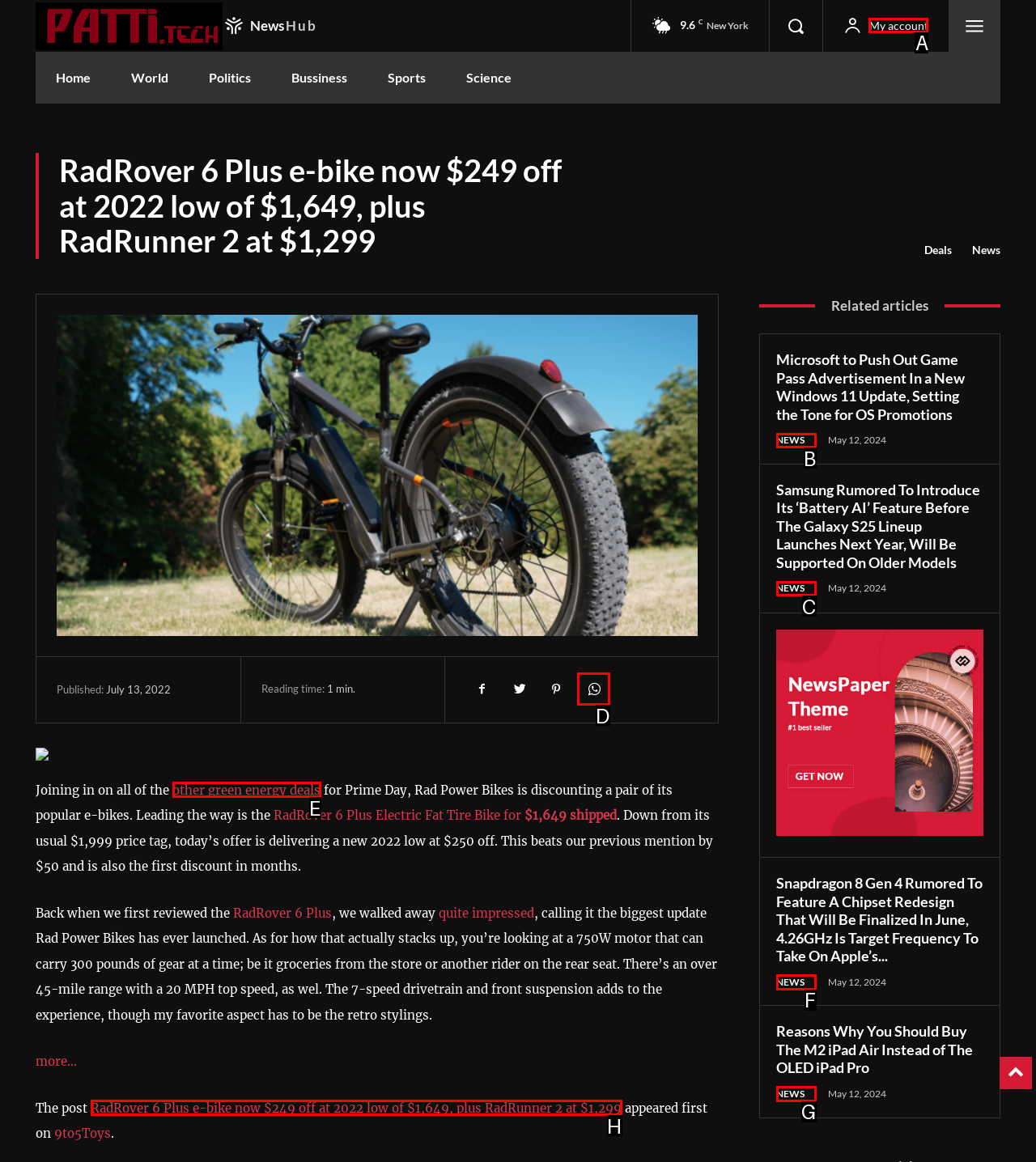Identify the HTML element that should be clicked to accomplish the task: Check the 'My account' section
Provide the option's letter from the given choices.

A